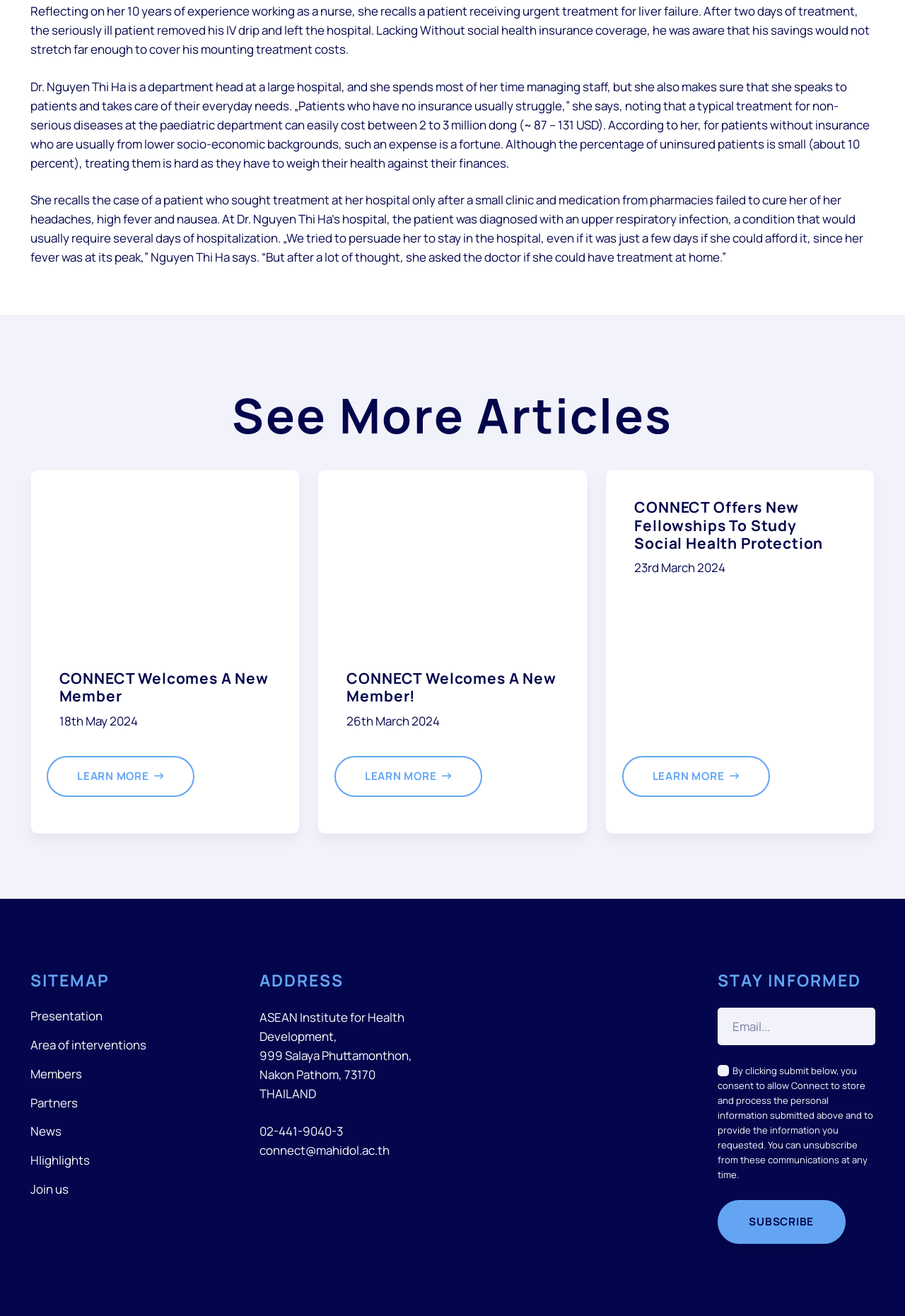Please identify the bounding box coordinates of the region to click in order to complete the task: "Click the 'CONNECT Welcomes A New Member' link". The coordinates must be four float numbers between 0 and 1, specified as [left, top, right, bottom].

[0.065, 0.508, 0.297, 0.536]